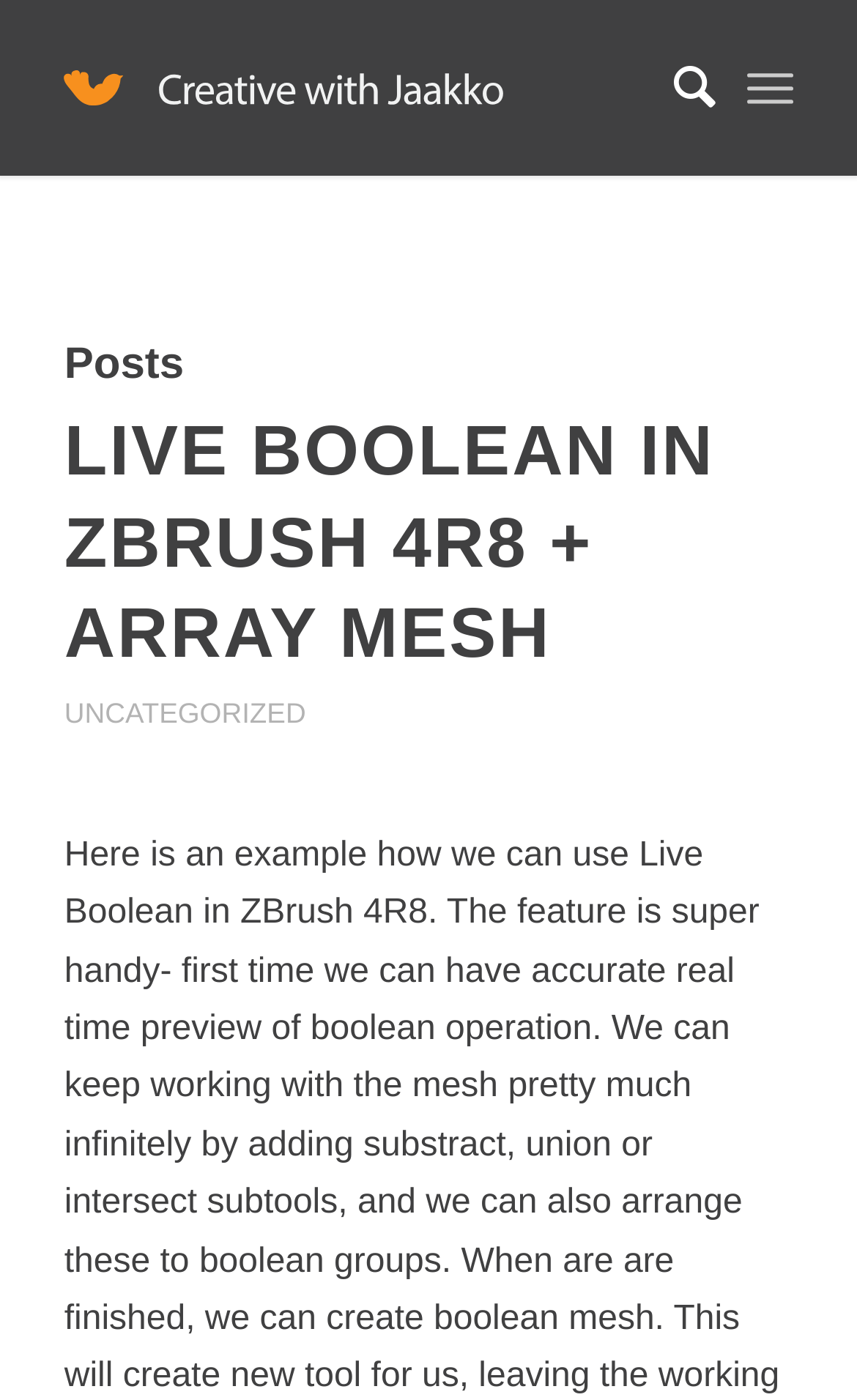Give a concise answer using one word or a phrase to the following question:
What is the text of the second link in the top navigation bar?

Search